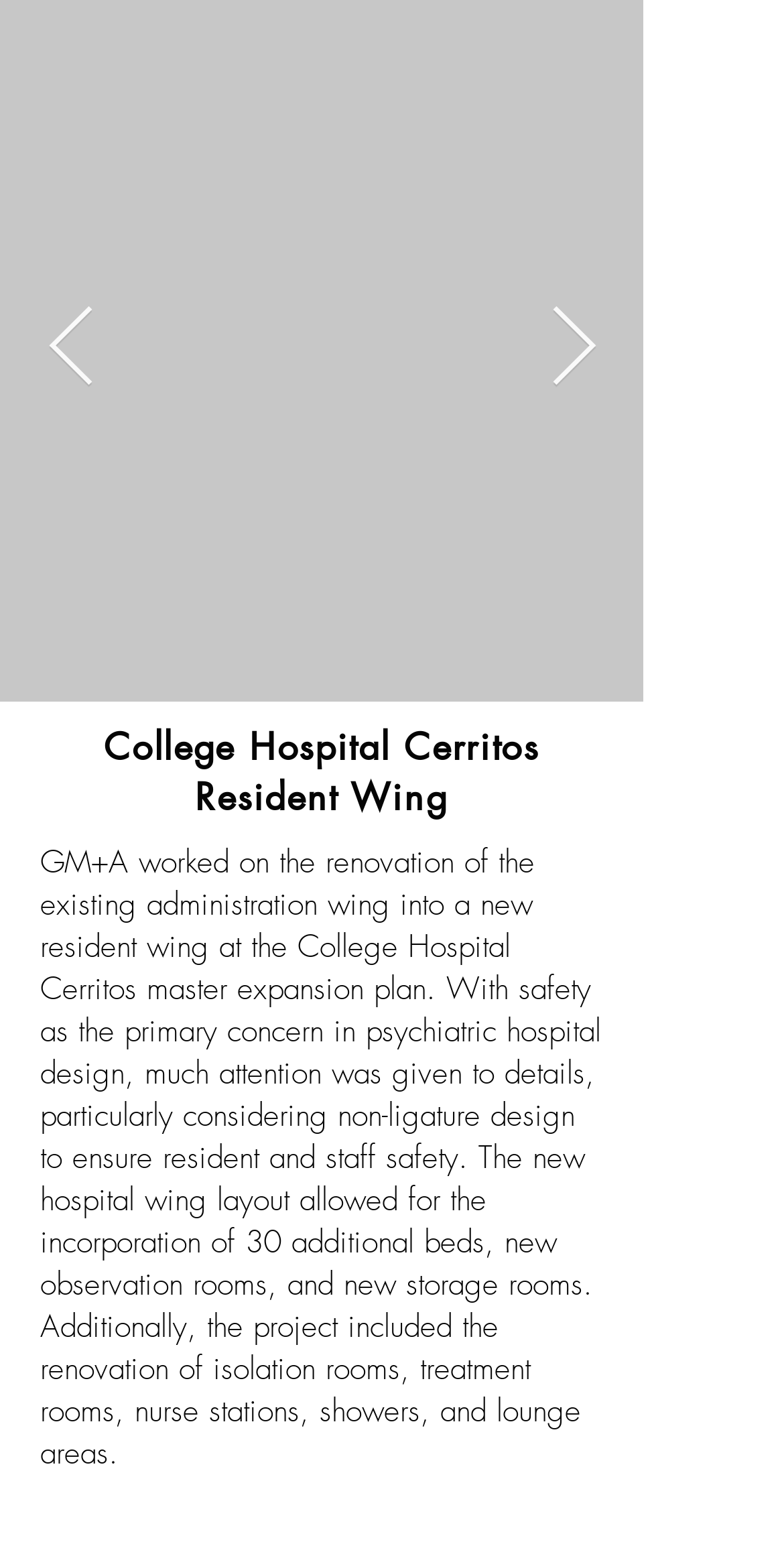Determine the main heading text of the webpage.

College Hospital Cerritos Resident Wing